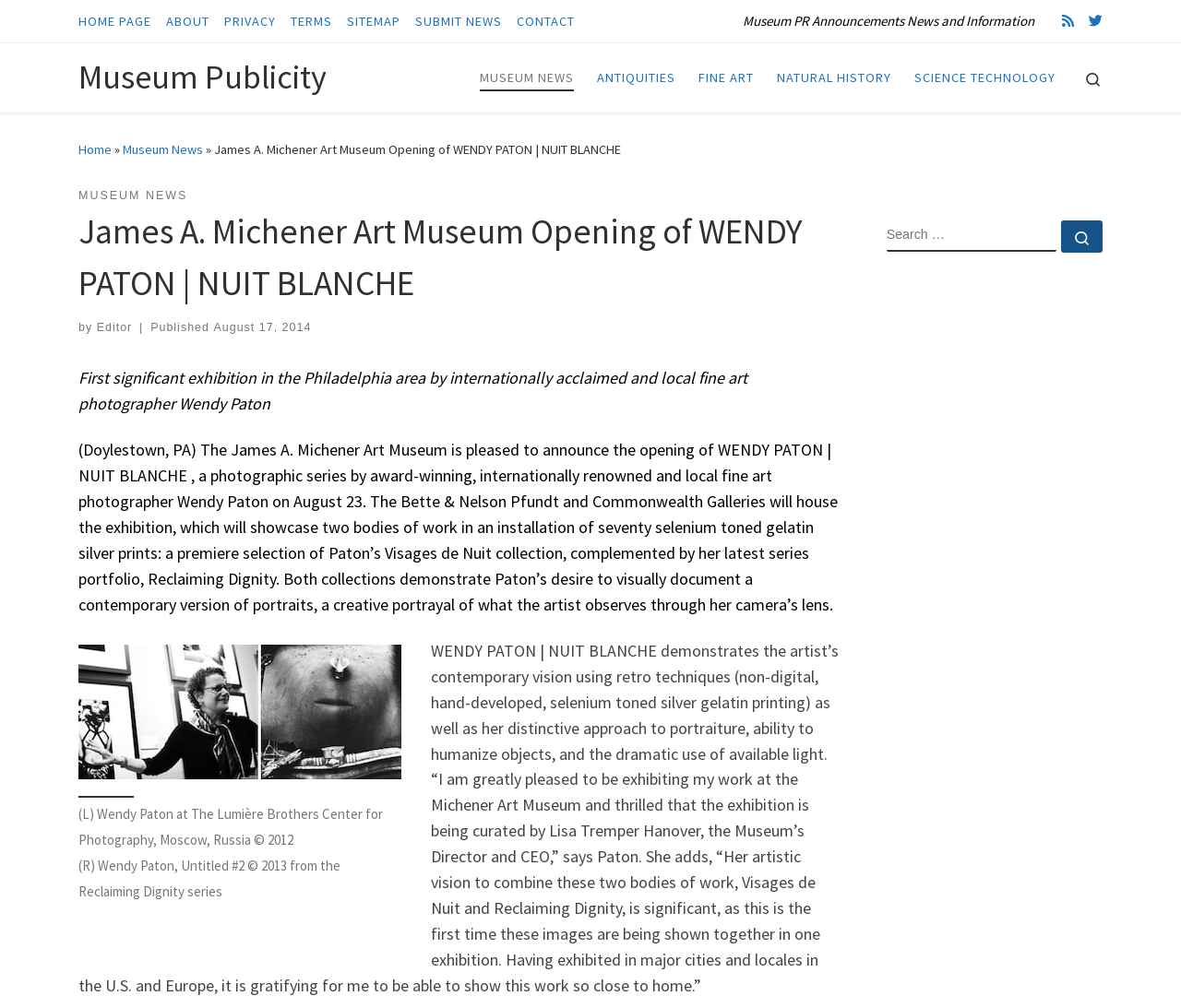What is the title of the exhibition?
Based on the image, provide a one-word or brief-phrase response.

WENDY PATON | NUIT BLANCHE